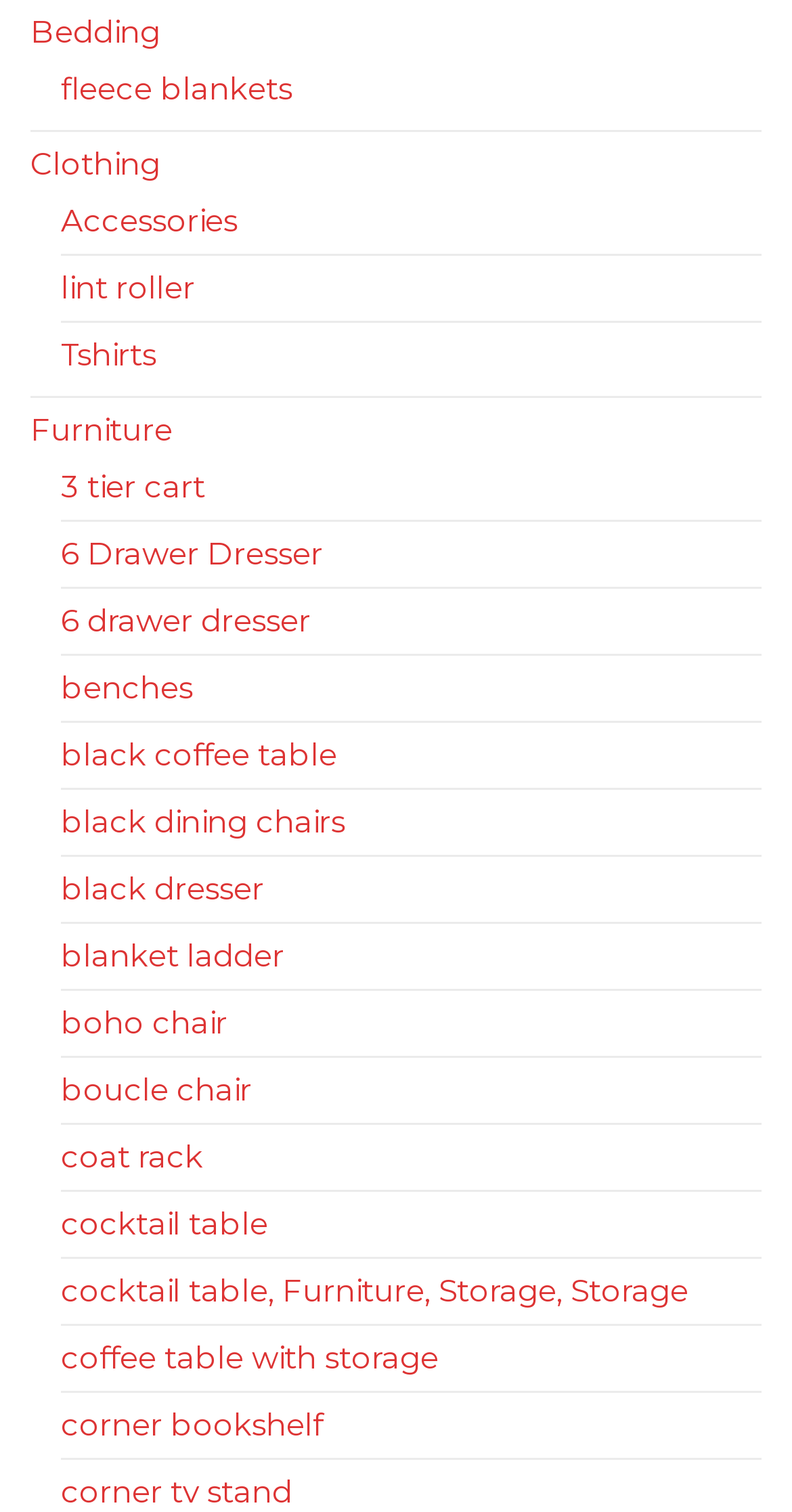Give a one-word or one-phrase response to the question: 
What categories of products are available?

Bedding, Clothing, Furniture, Accessories